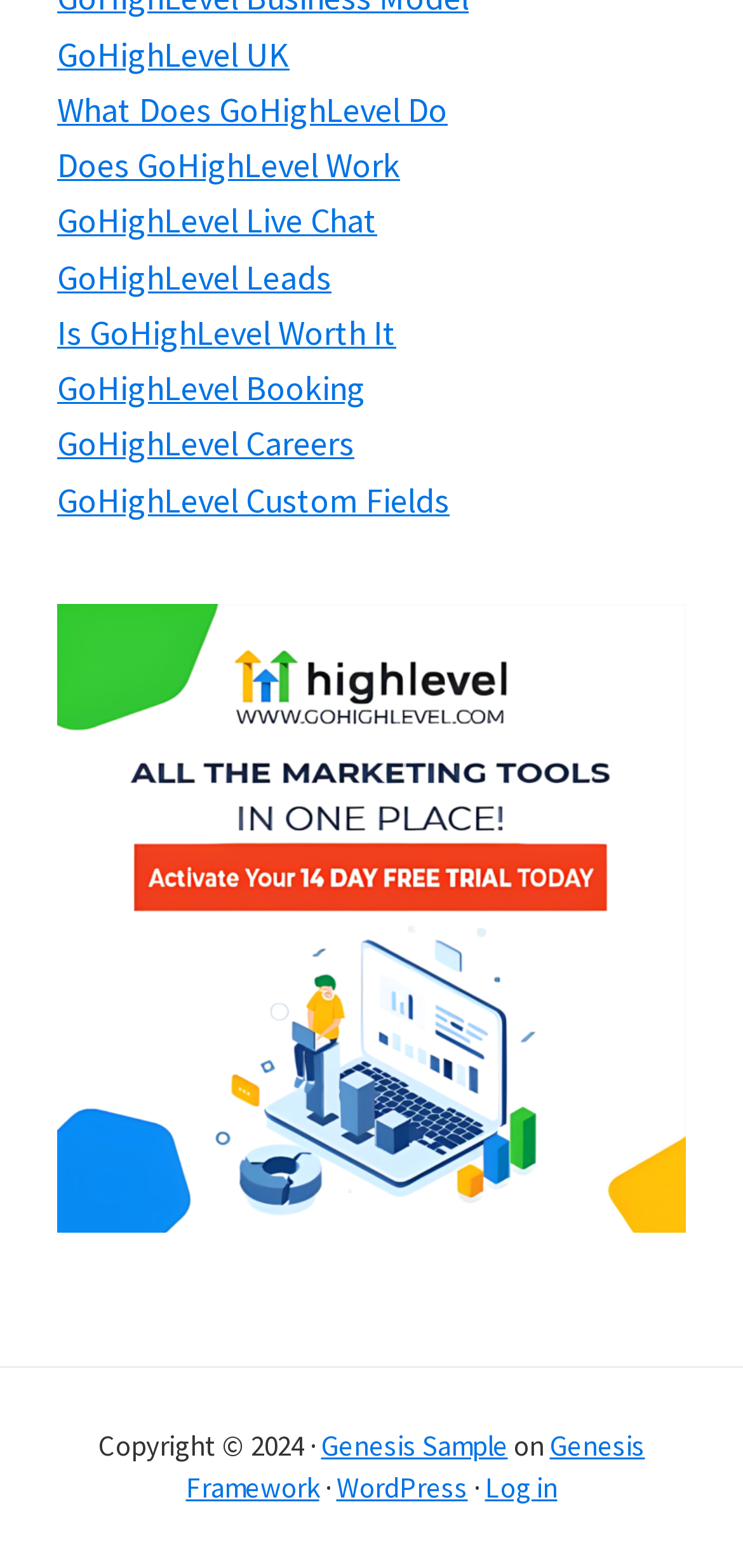Identify the bounding box coordinates of the area that should be clicked in order to complete the given instruction: "View GoHighLevel Leads". The bounding box coordinates should be four float numbers between 0 and 1, i.e., [left, top, right, bottom].

[0.077, 0.162, 0.446, 0.19]